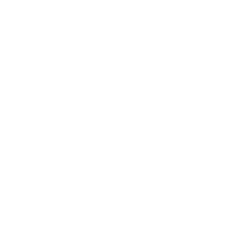What is the benefit of the built-in lights in the mirror?
Please use the image to provide an in-depth answer to the question.

The built-in lights in the Vimdiff 10X Magnifying Makeup Mirror provide optimal visibility, which is essential for achieving a flawless finish in makeup application. This feature ensures that the user can see every detail clearly, even in areas with limited natural light.